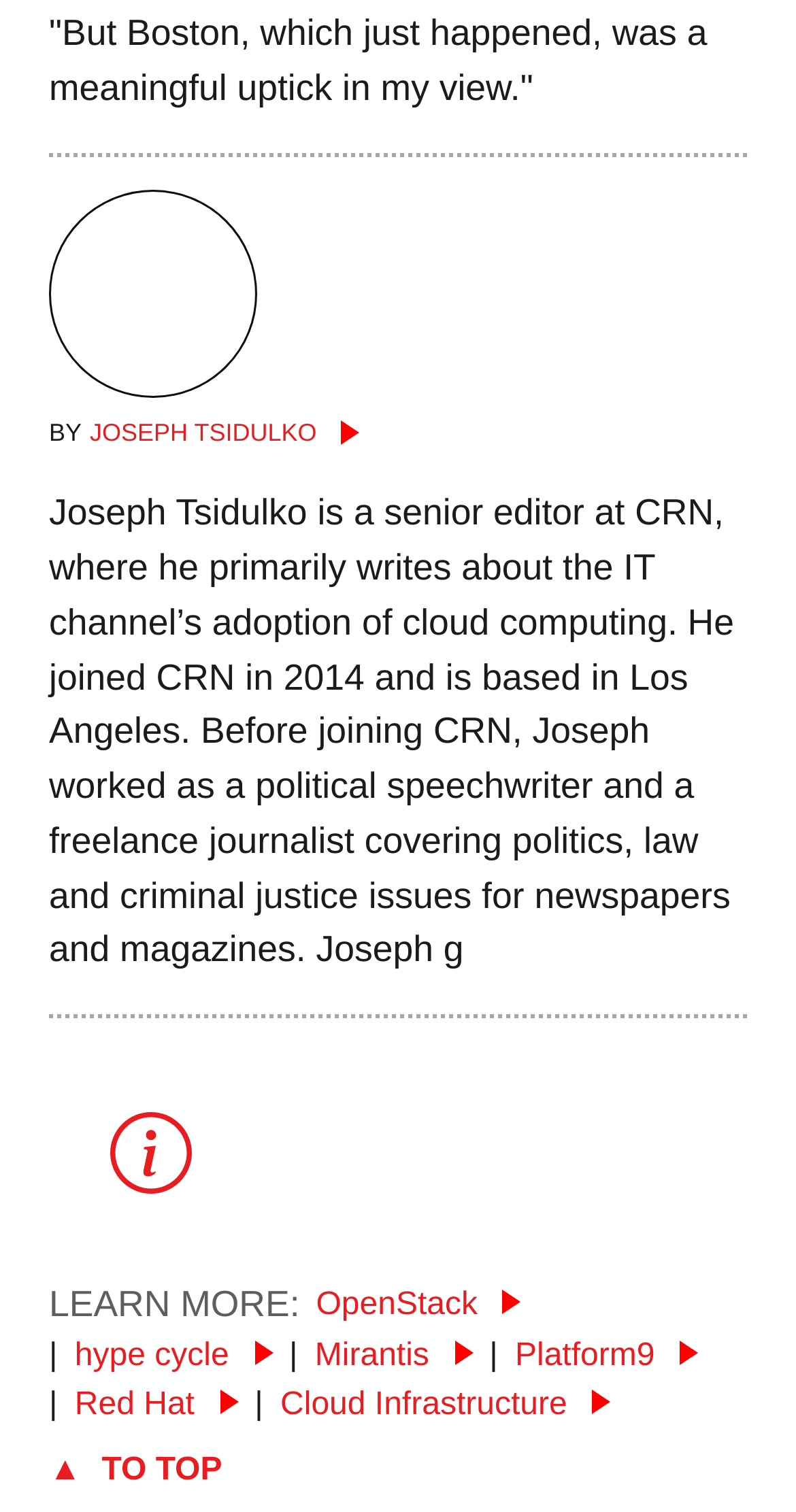Give the bounding box coordinates for the element described as: "alt="Joseph Tsidulko" title="Joseph Tsidulko"".

[0.062, 0.241, 0.323, 0.268]